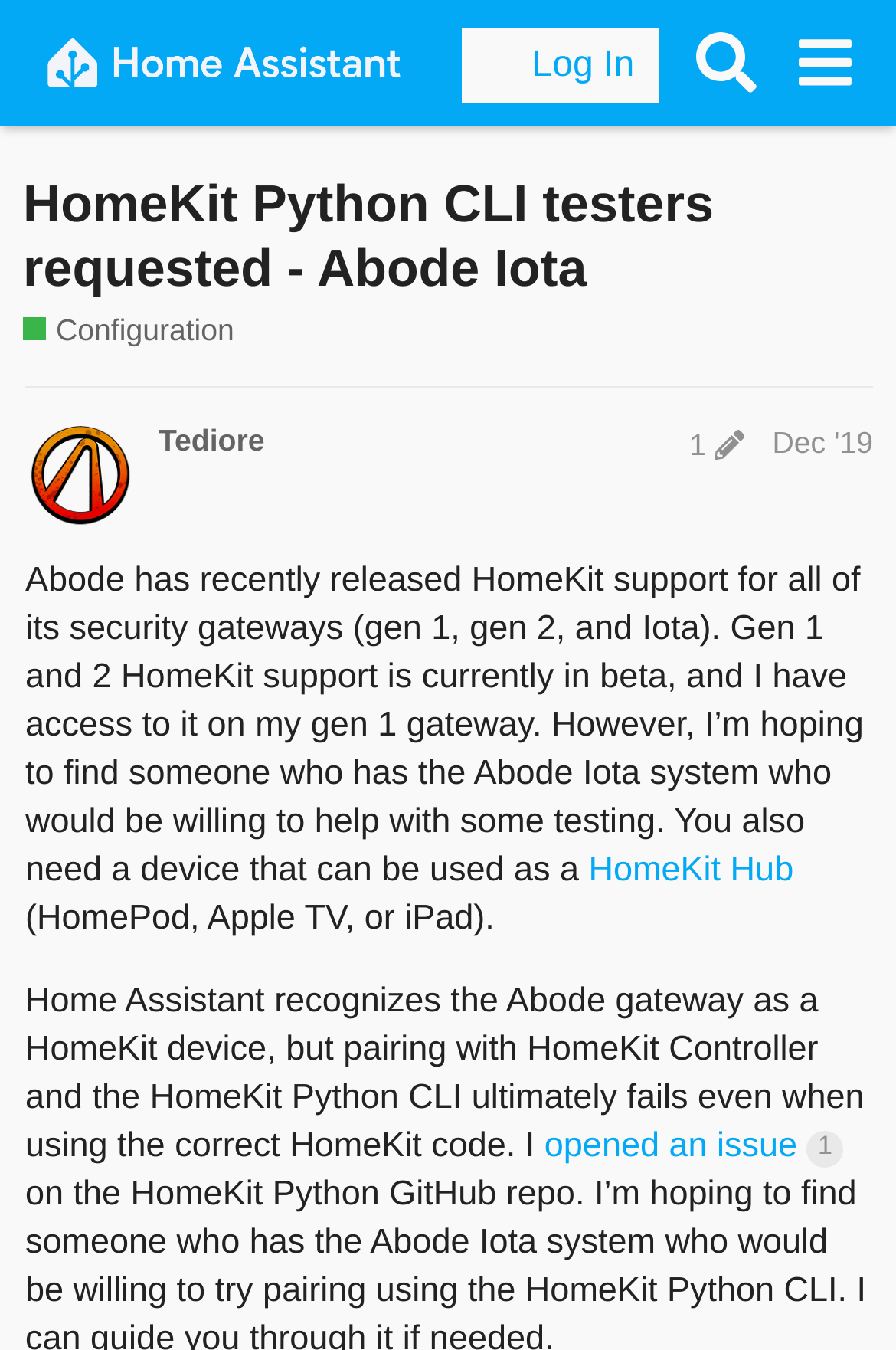Please locate the bounding box coordinates of the element's region that needs to be clicked to follow the instruction: "Visit the 'HomeKit Python CLI testers requested - Abode Iota' page". The bounding box coordinates should be provided as four float numbers between 0 and 1, i.e., [left, top, right, bottom].

[0.026, 0.128, 0.797, 0.221]